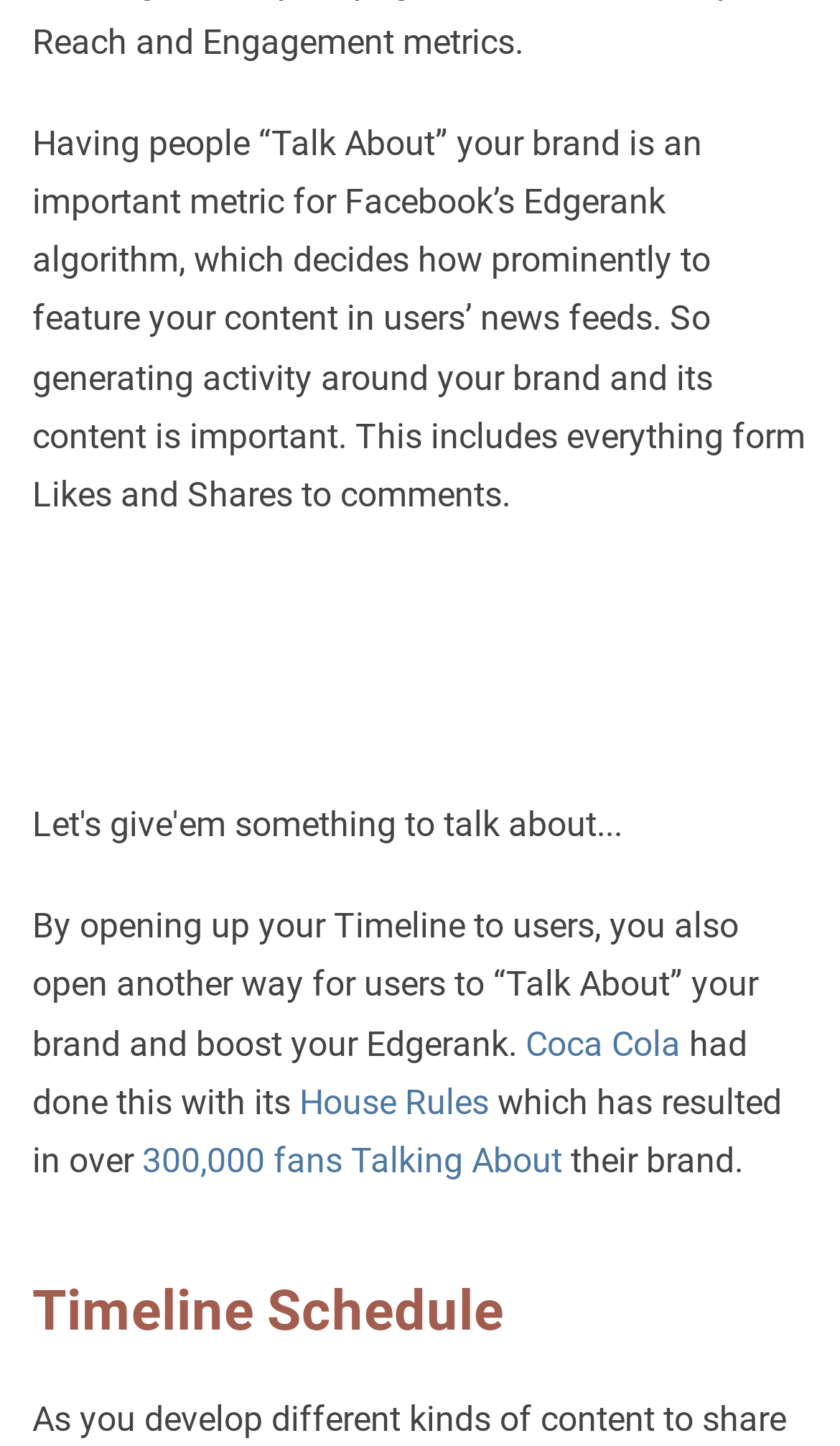What type of content is being discussed in the webpage?
Relying on the image, give a concise answer in one word or a brief phrase.

Facebook content